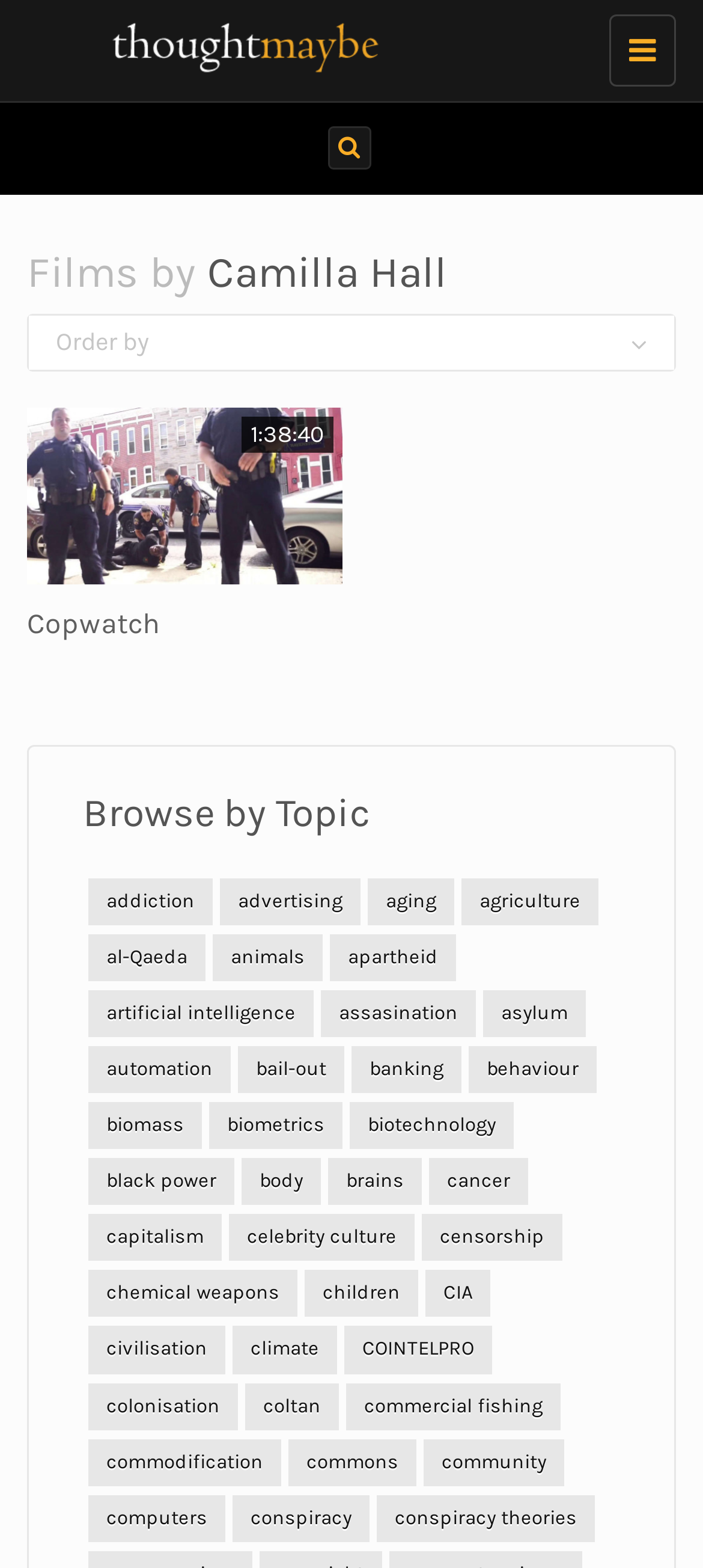How many topics are listed under 'Browse by Topic'?
Based on the image, give a one-word or short phrase answer.

30